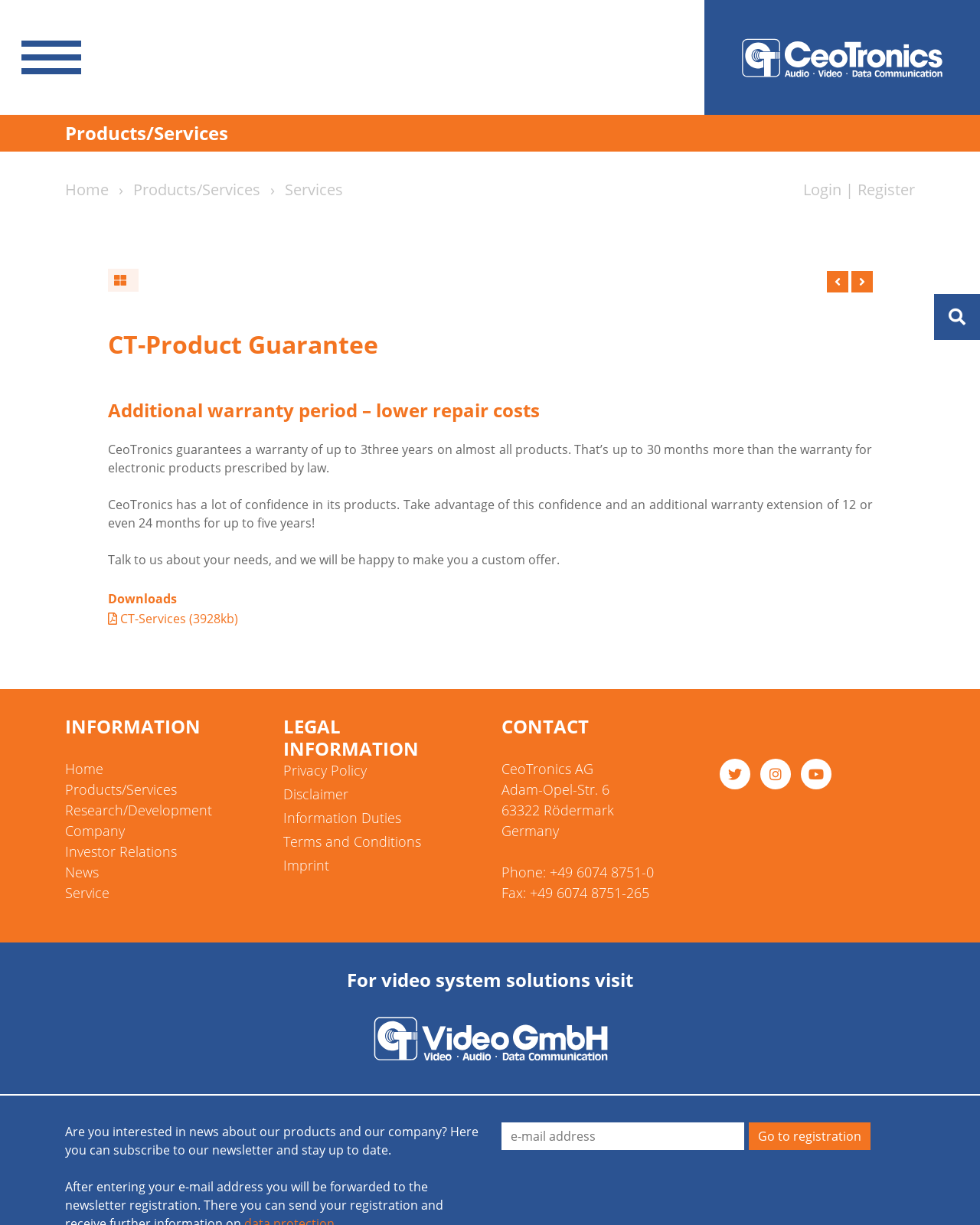Determine the bounding box coordinates of the clickable element necessary to fulfill the instruction: "Download CT-Services". Provide the coordinates as four float numbers within the 0 to 1 range, i.e., [left, top, right, bottom].

[0.11, 0.498, 0.243, 0.512]